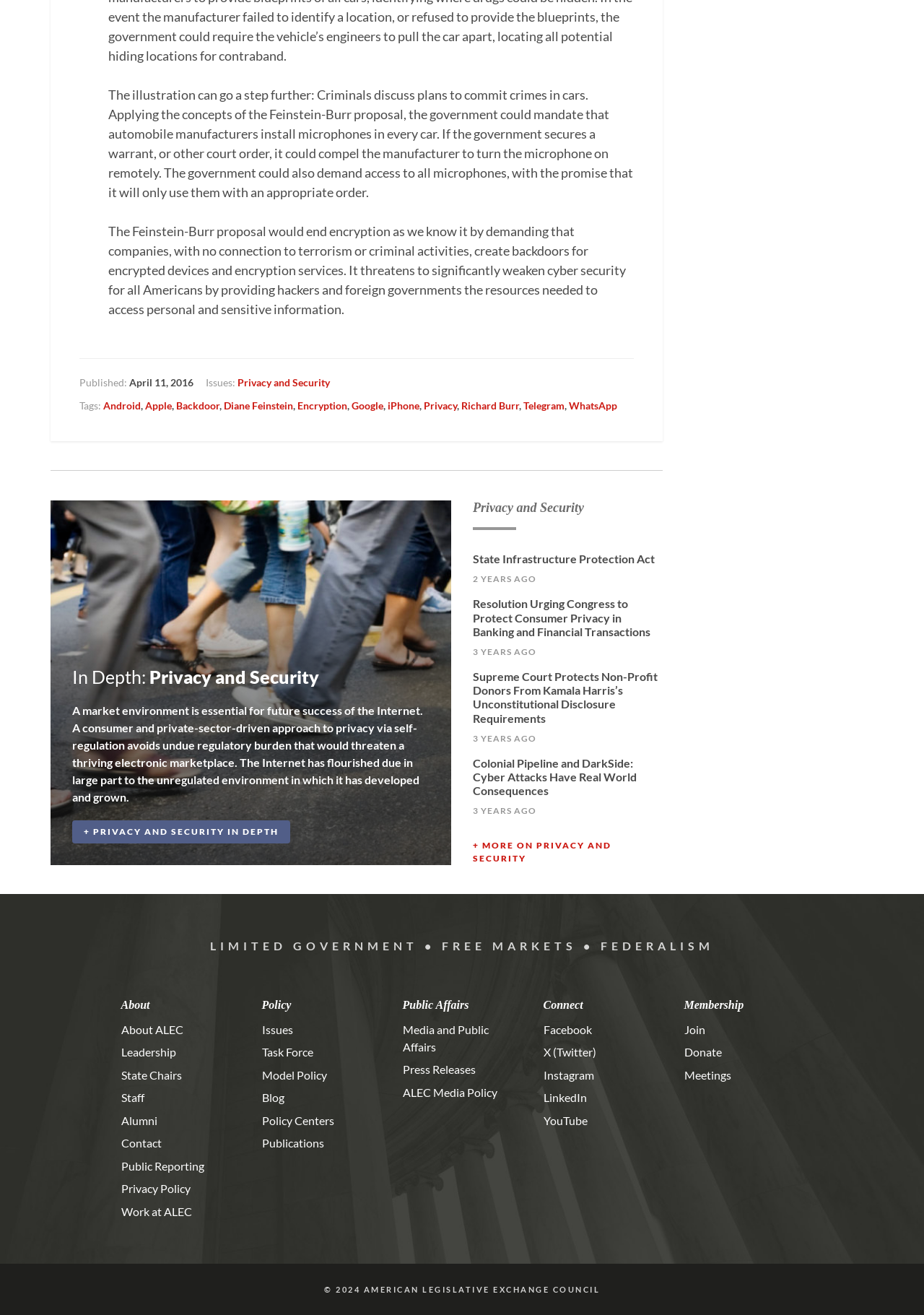Given the element description "iPhone", identify the bounding box of the corresponding UI element.

[0.42, 0.304, 0.454, 0.313]